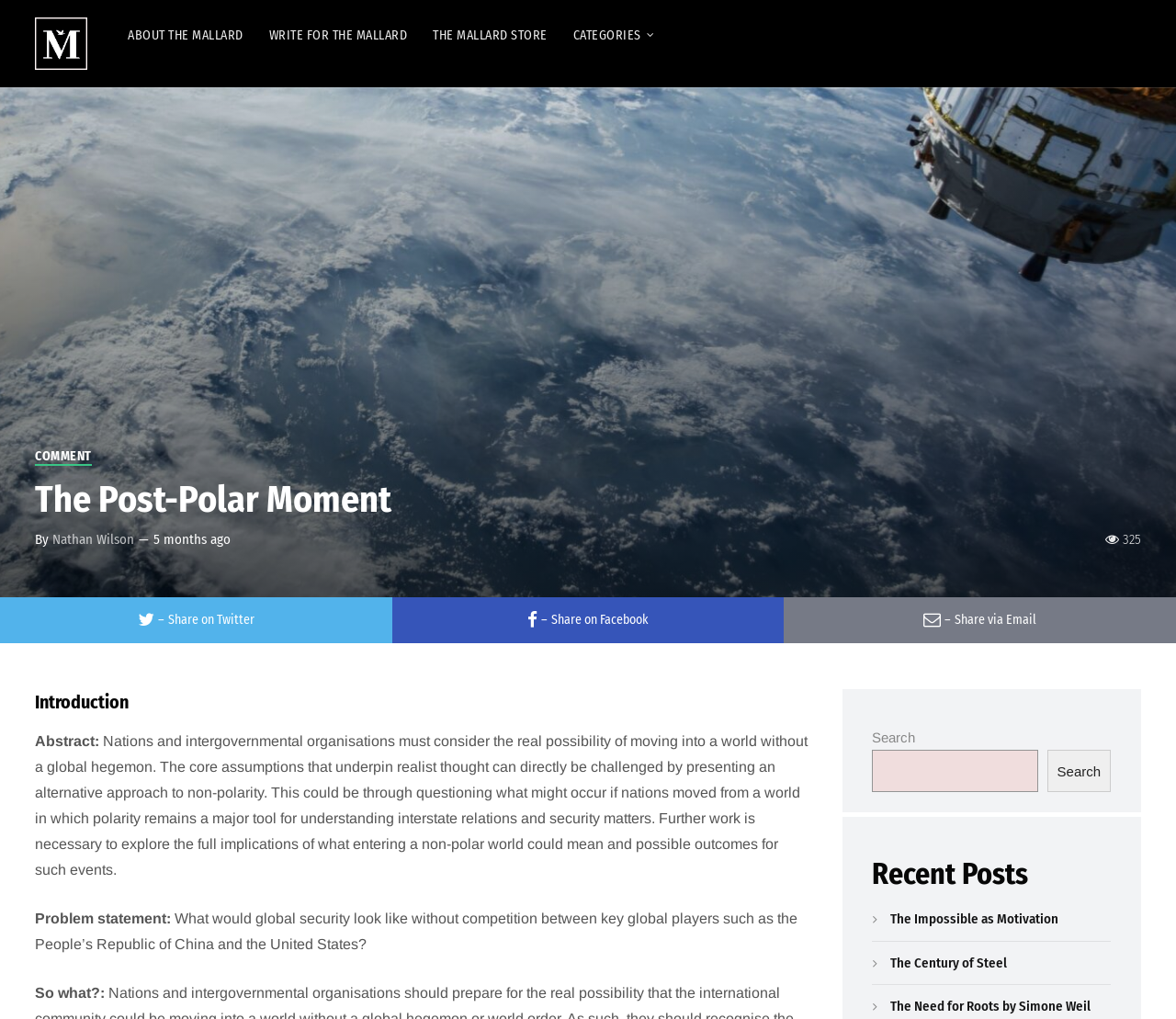Determine the bounding box coordinates of the region that needs to be clicked to achieve the task: "Go to the Mallard store".

[0.357, 0.0, 0.476, 0.07]